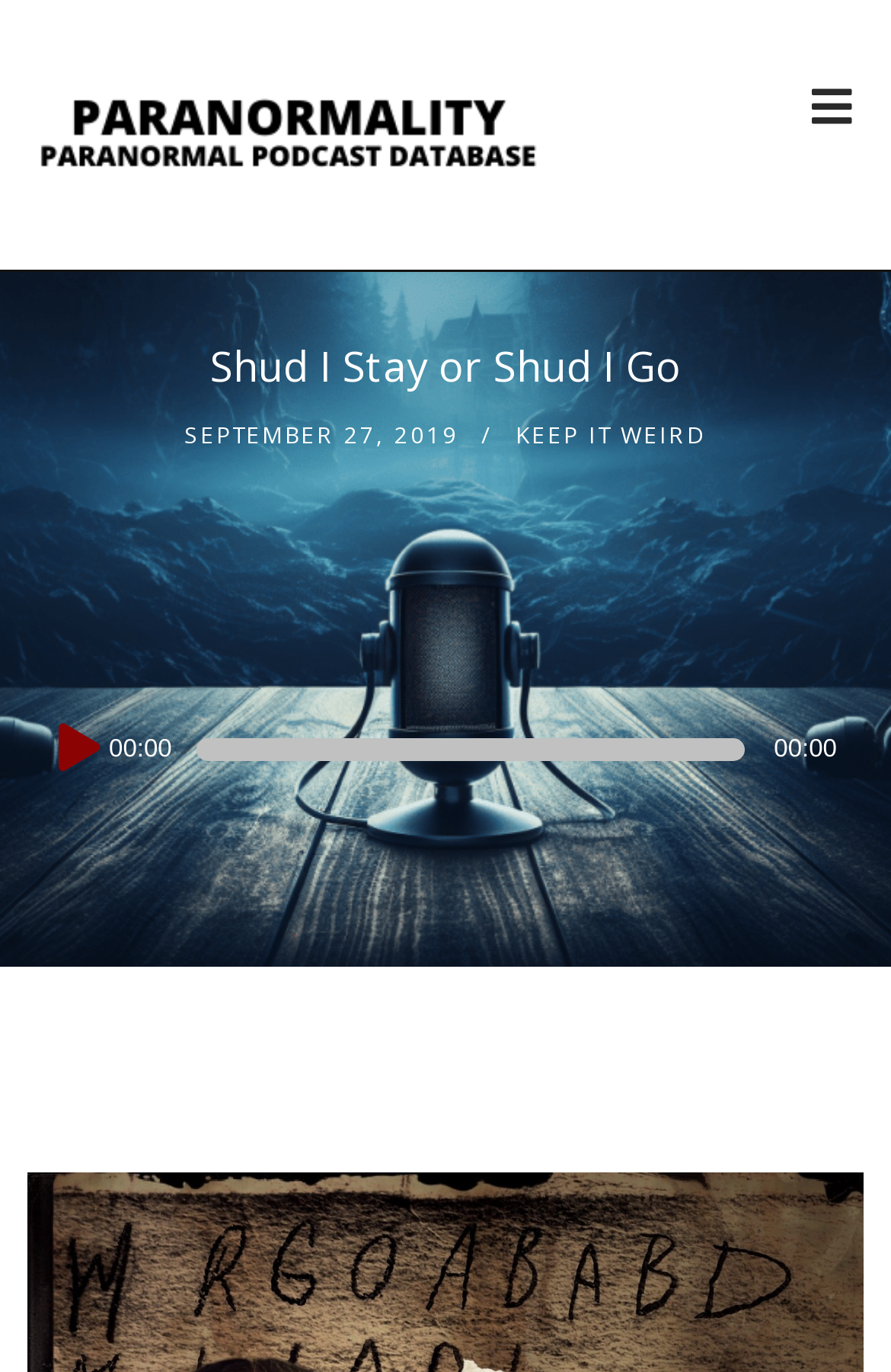What is the name of the radio show? Based on the image, give a response in one word or a short phrase.

Paranormality Radio